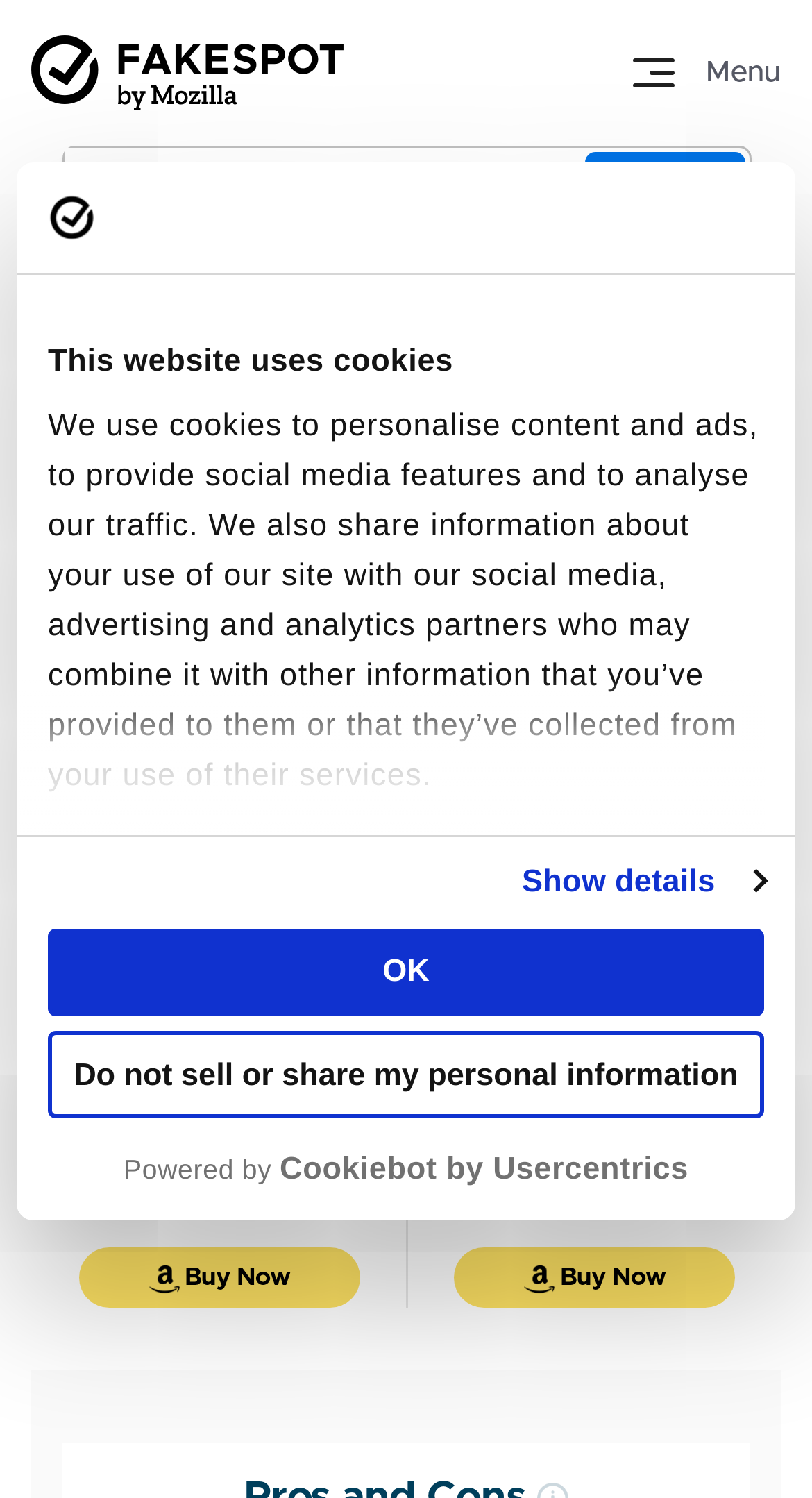Identify the bounding box coordinates of the element to click to follow this instruction: 'Click the Analyze button'. Ensure the coordinates are four float values between 0 and 1, provided as [left, top, right, bottom].

[0.719, 0.101, 0.917, 0.16]